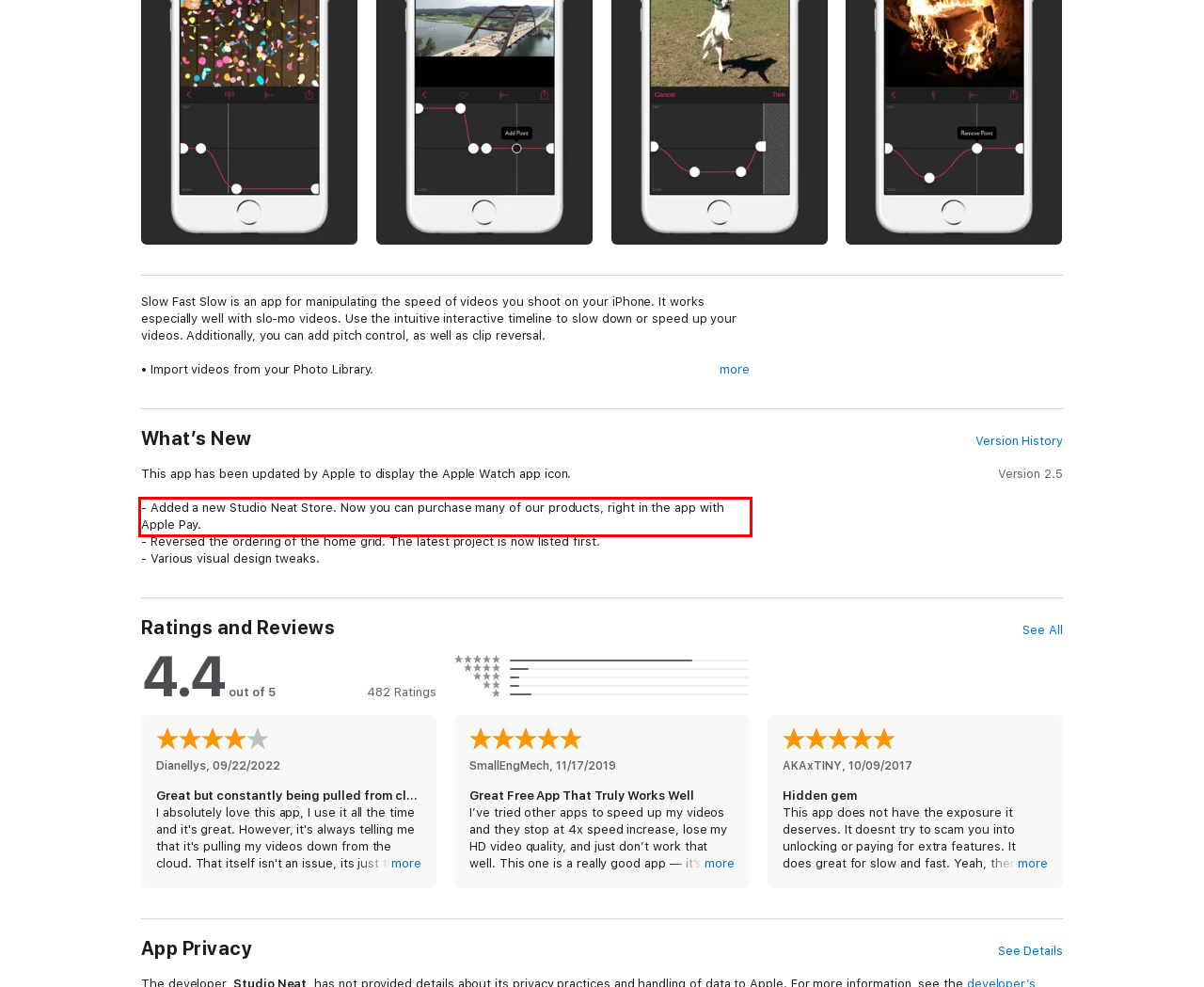Please analyze the screenshot of a webpage and extract the text content within the red bounding box using OCR.

- Added a new Studio Neat Store. Now you can purchase many of our products, right in the app with Apple Pay.